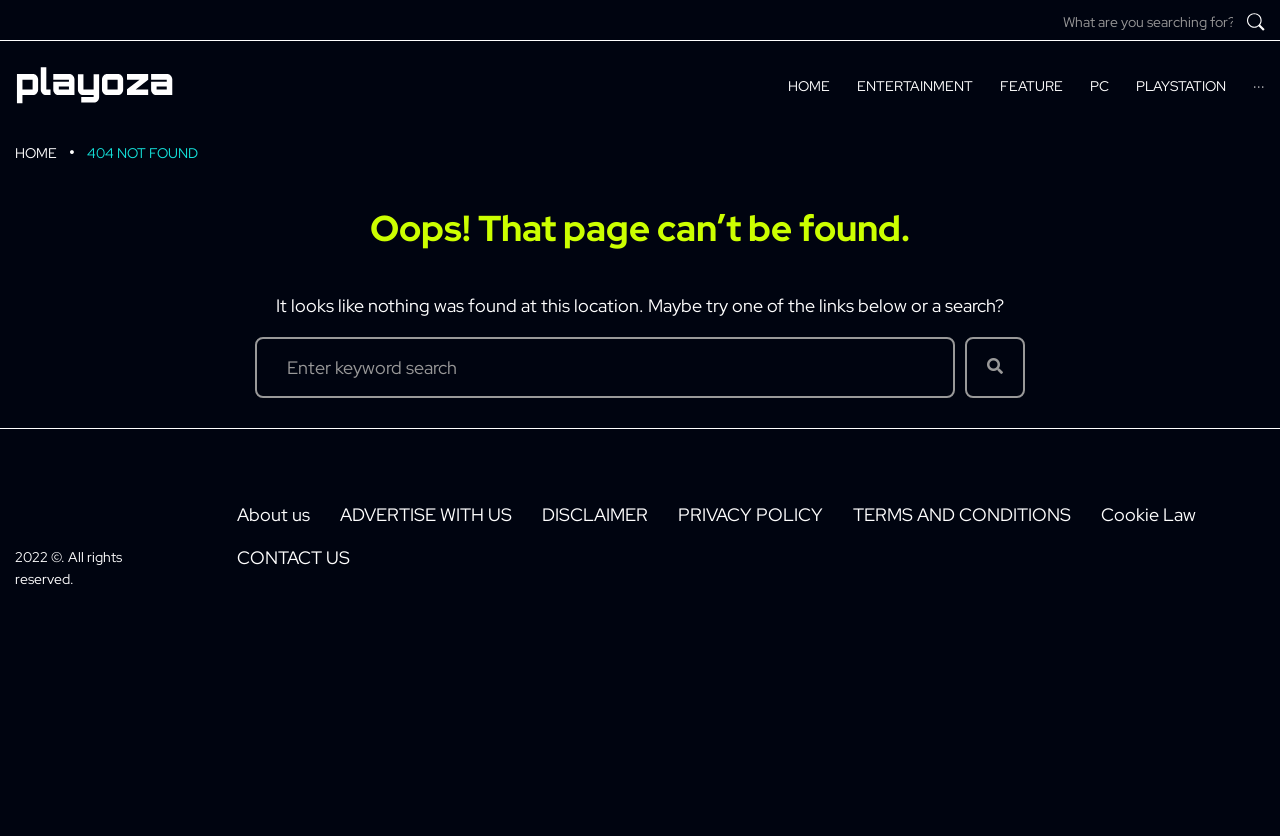Identify the bounding box coordinates for the region of the element that should be clicked to carry out the instruction: "contact us". The bounding box coordinates should be four float numbers between 0 and 1, i.e., [left, top, right, bottom].

[0.173, 0.641, 0.285, 0.692]